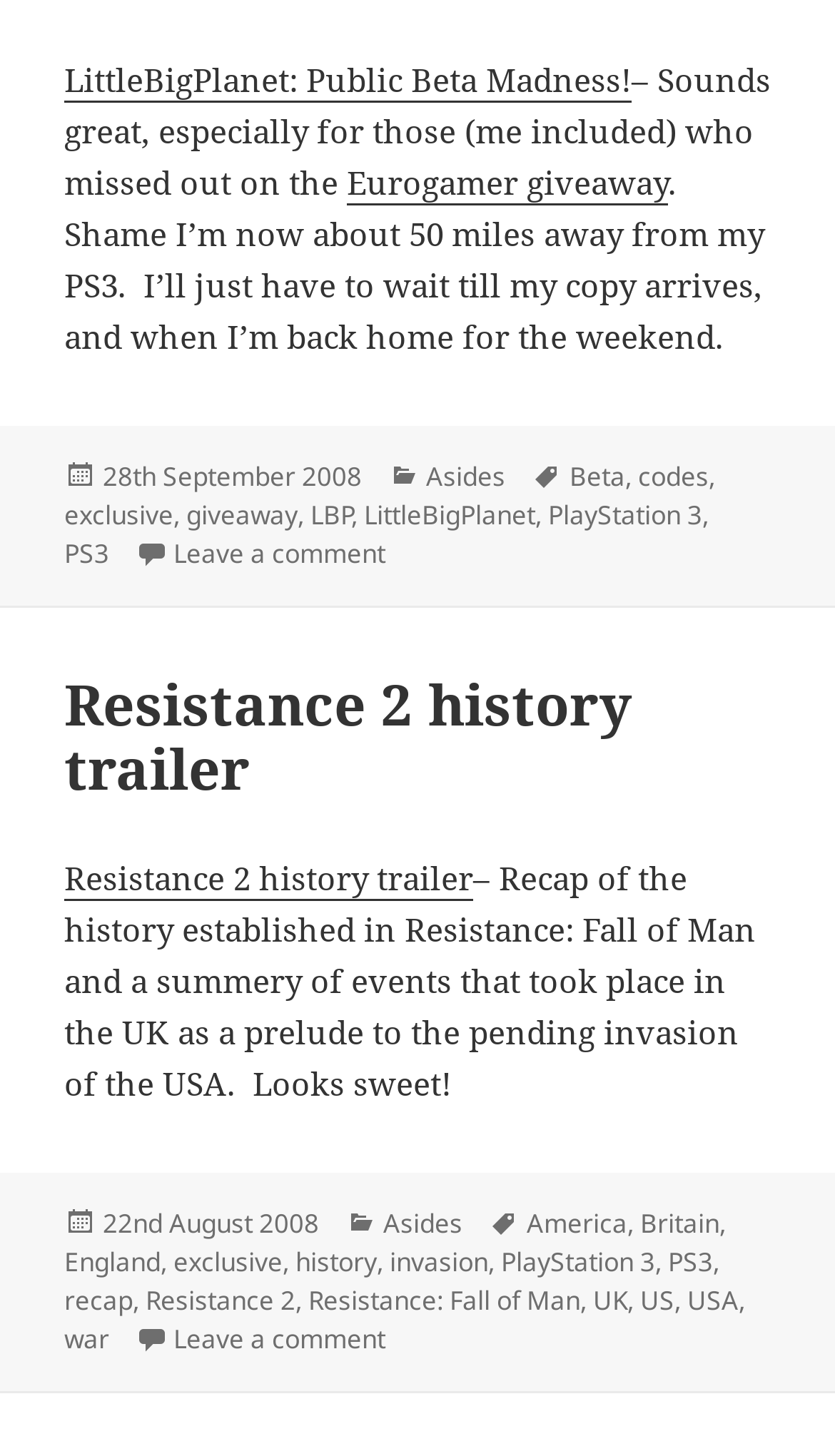Determine the bounding box coordinates for the region that must be clicked to execute the following instruction: "Click on the link to read about LittleBigPlanet: Public Beta Madness!".

[0.077, 0.04, 0.756, 0.071]